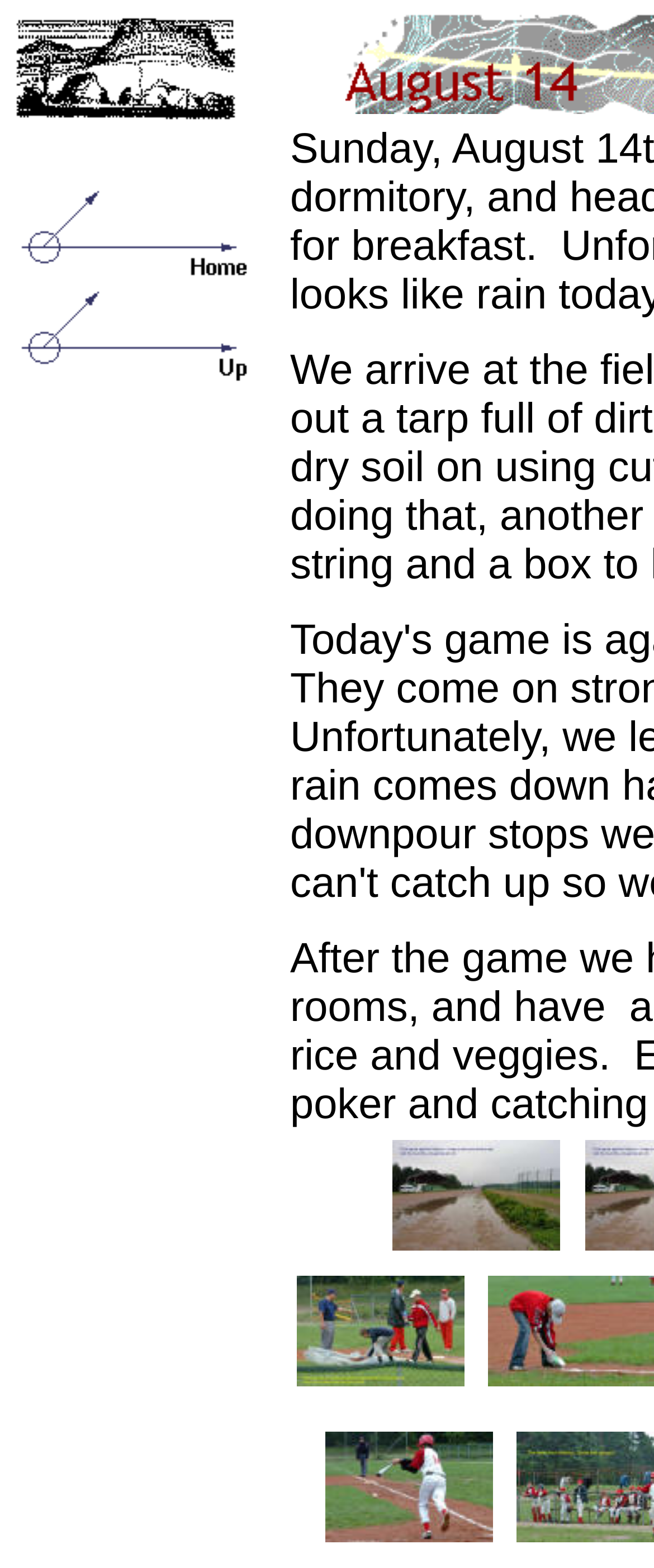Please respond in a single word or phrase: 
What is the text on the first link?

Home